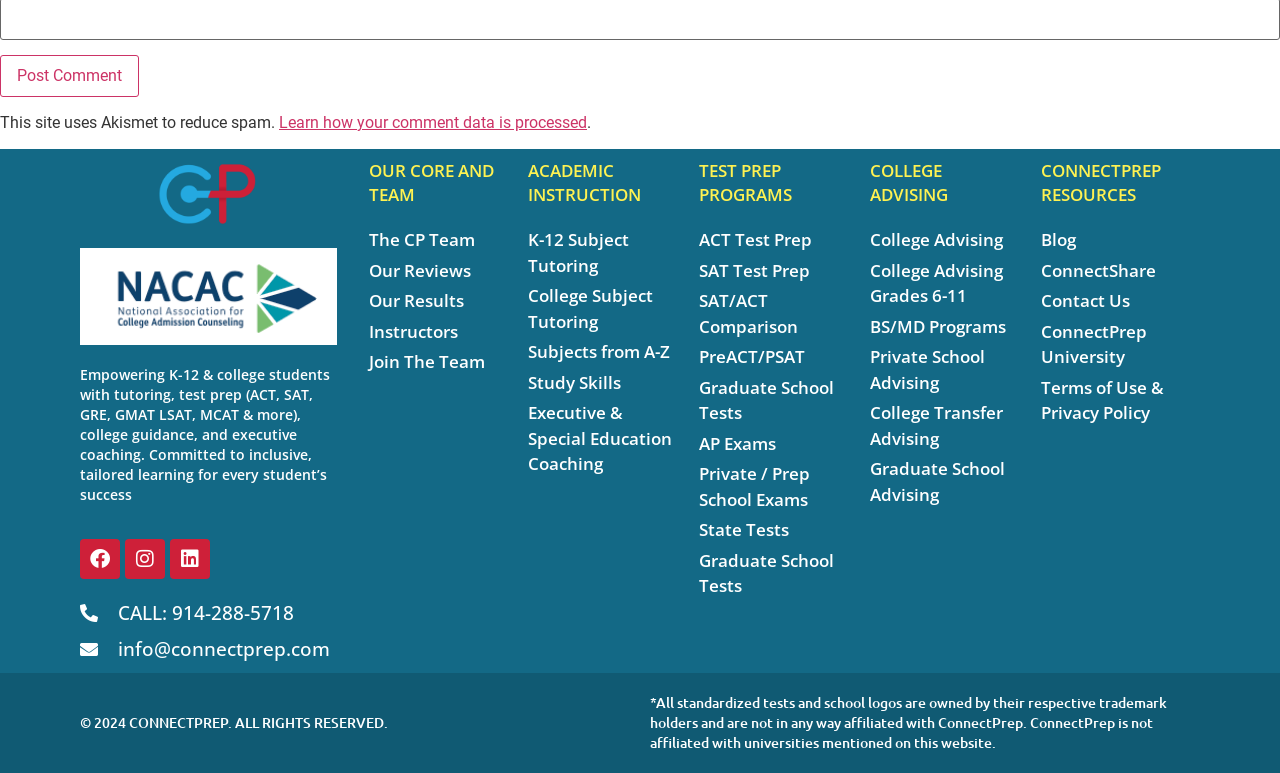Find the bounding box coordinates for the UI element whose description is: "PreACT/PSAT". The coordinates should be four float numbers between 0 and 1, in the format [left, top, right, bottom].

[0.546, 0.446, 0.664, 0.479]